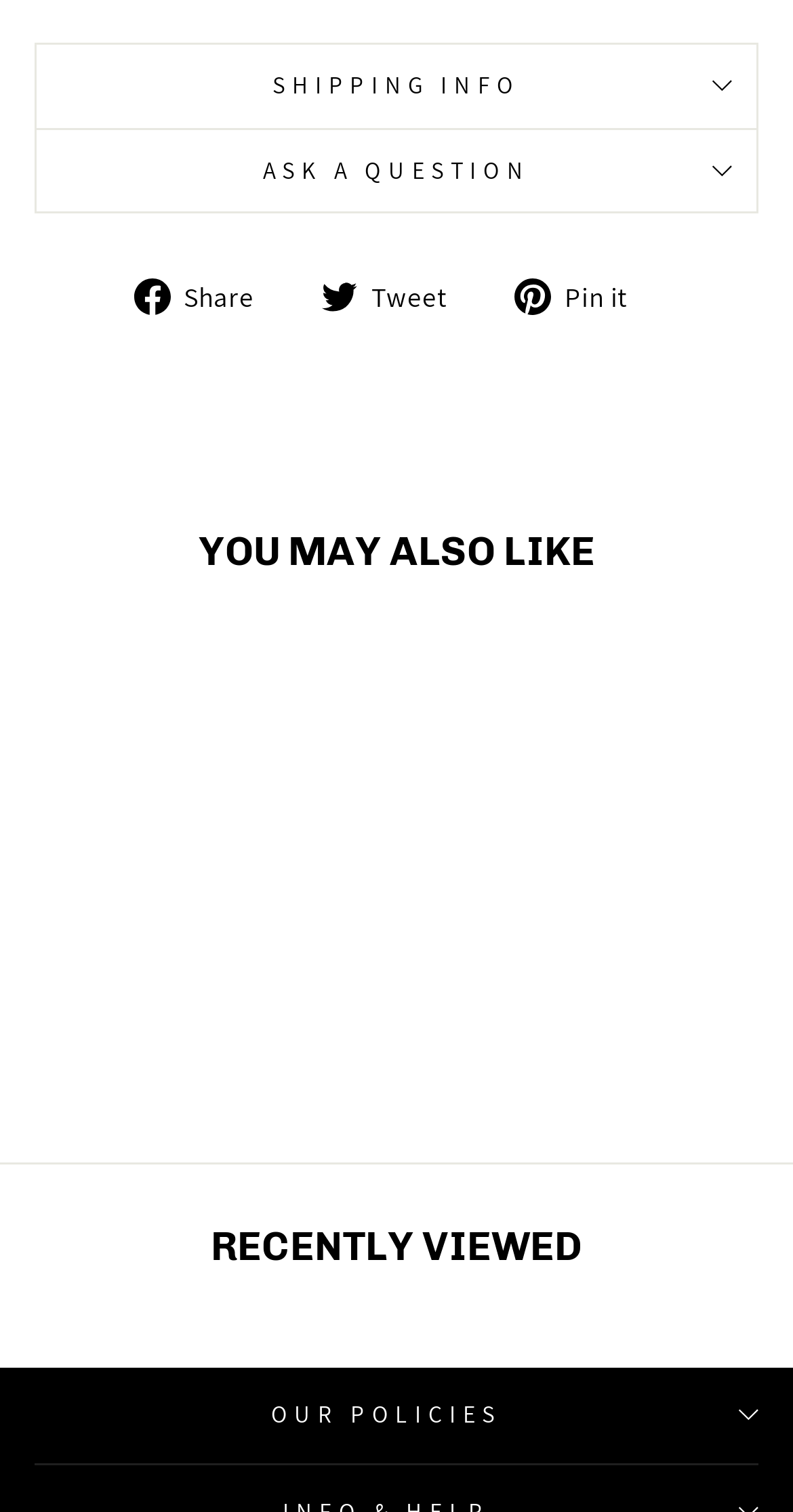How many buttons are there in the top section?
Look at the image and provide a short answer using one word or a phrase.

Two